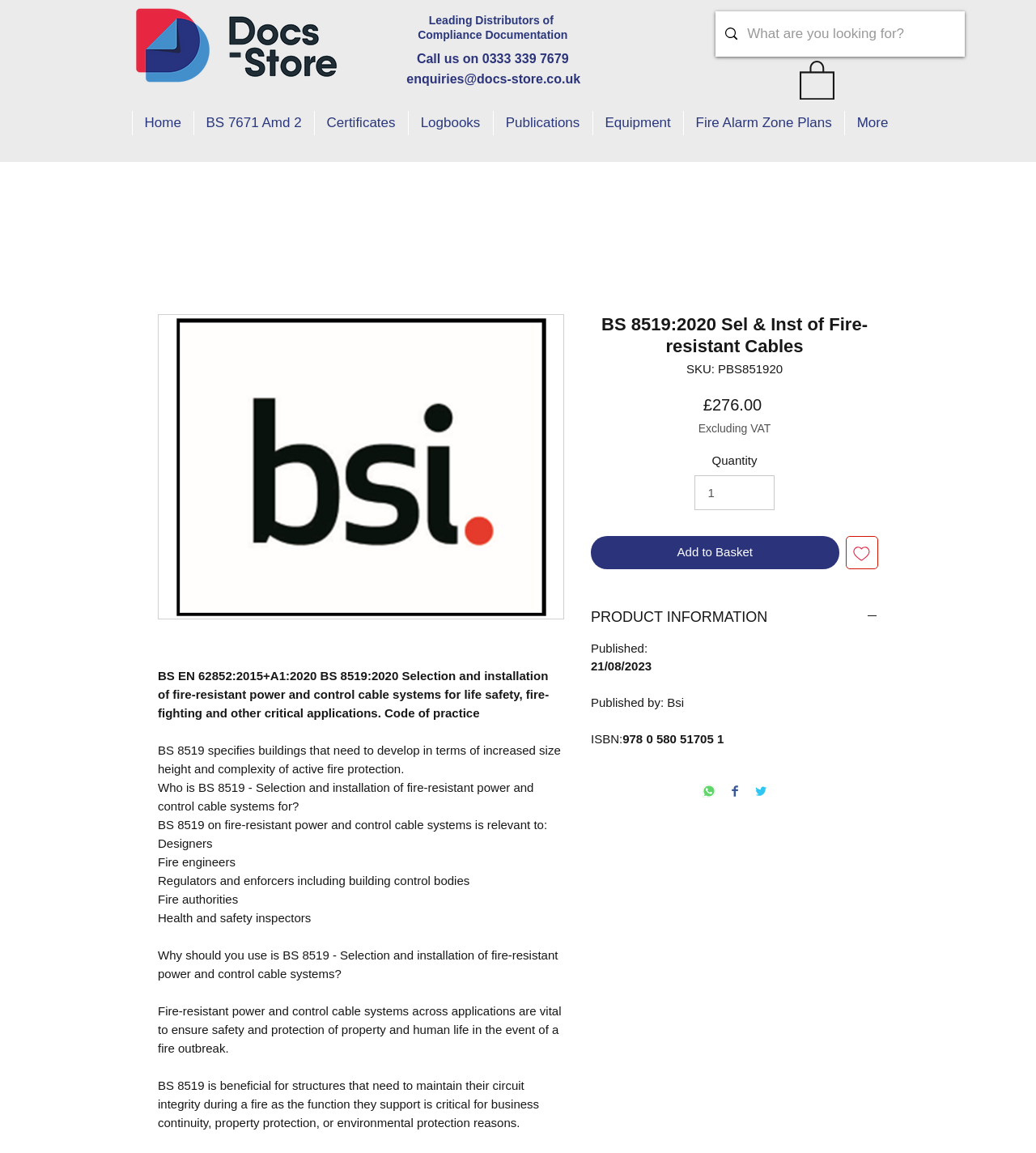Give the bounding box coordinates for the element described by: "العربية".

None